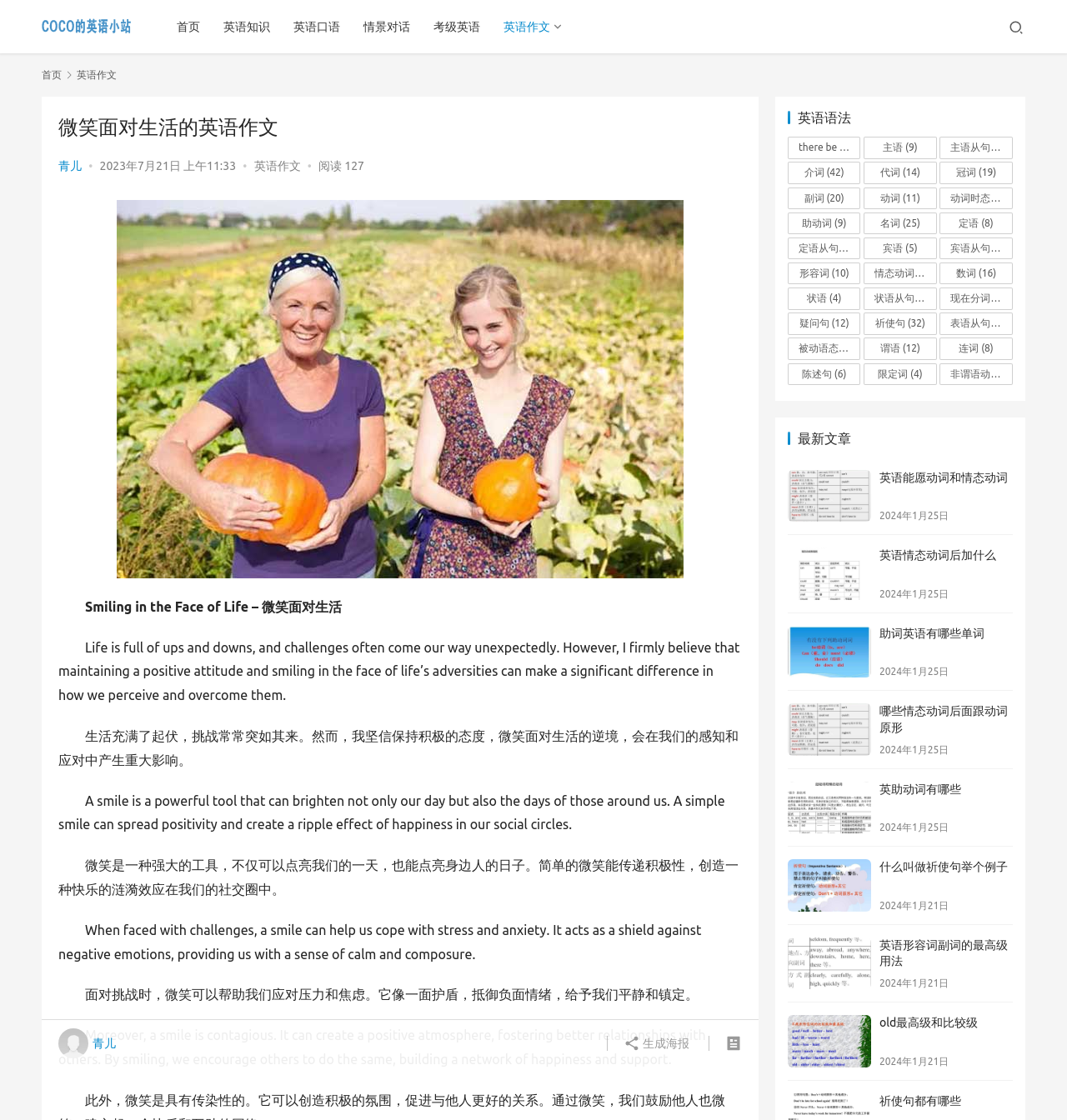Respond with a single word or phrase to the following question:
How many grammar topics are listed on the webpage?

18